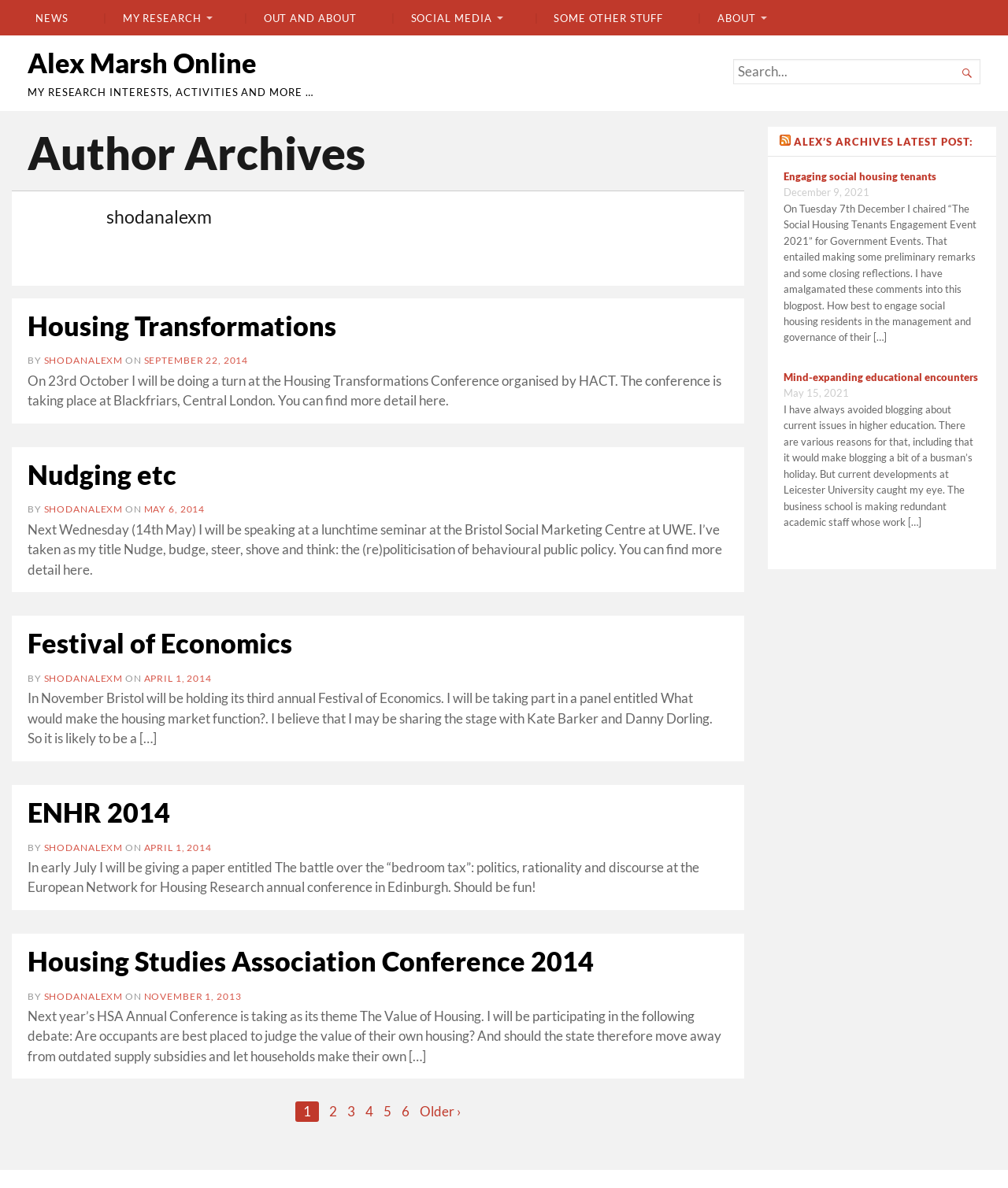Please specify the coordinates of the bounding box for the element that should be clicked to carry out this instruction: "Navigate to older posts". The coordinates must be four float numbers between 0 and 1, formatted as [left, top, right, bottom].

[0.416, 0.929, 0.457, 0.943]